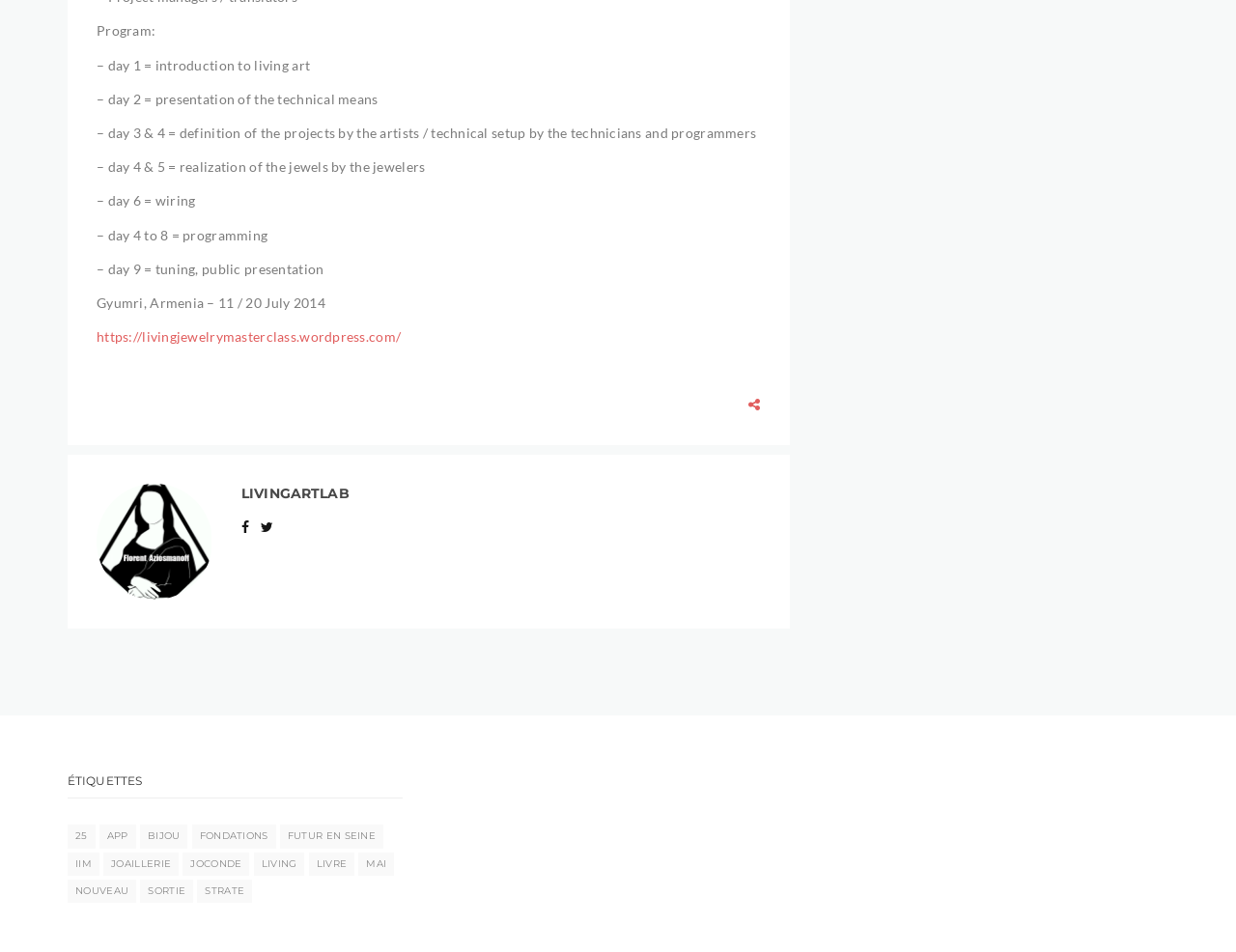Please find the bounding box coordinates for the clickable element needed to perform this instruction: "Submit email".

None